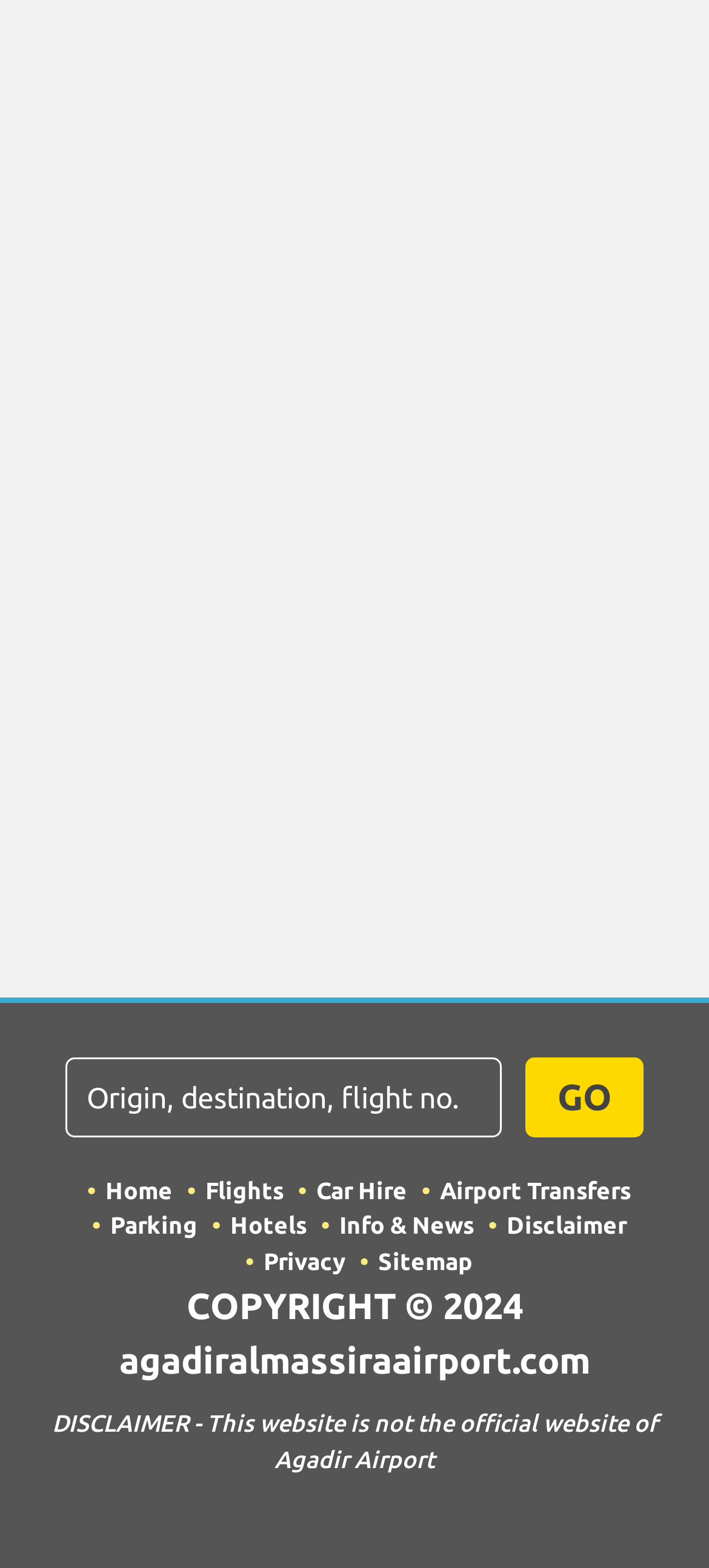Determine the bounding box coordinates of the clickable area required to perform the following instruction: "Go to home page". The coordinates should be represented as four float numbers between 0 and 1: [left, top, right, bottom].

[0.11, 0.75, 0.244, 0.767]